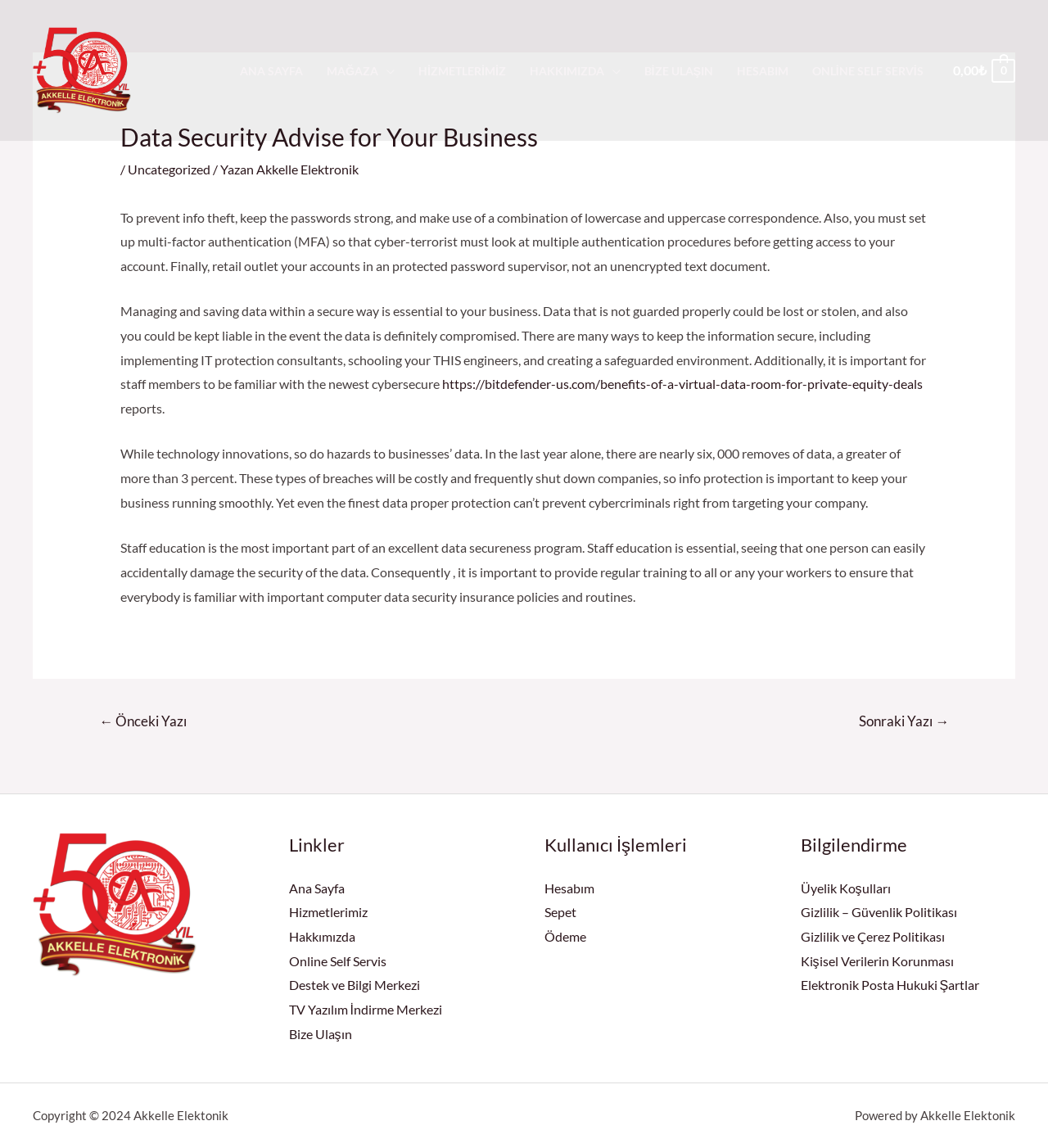Look at the image and write a detailed answer to the question: 
What is the topic of the article?

The article is about data security, as it provides advice on how to prevent info theft, manage and save data securely, and protect businesses from cyber-terrorist.